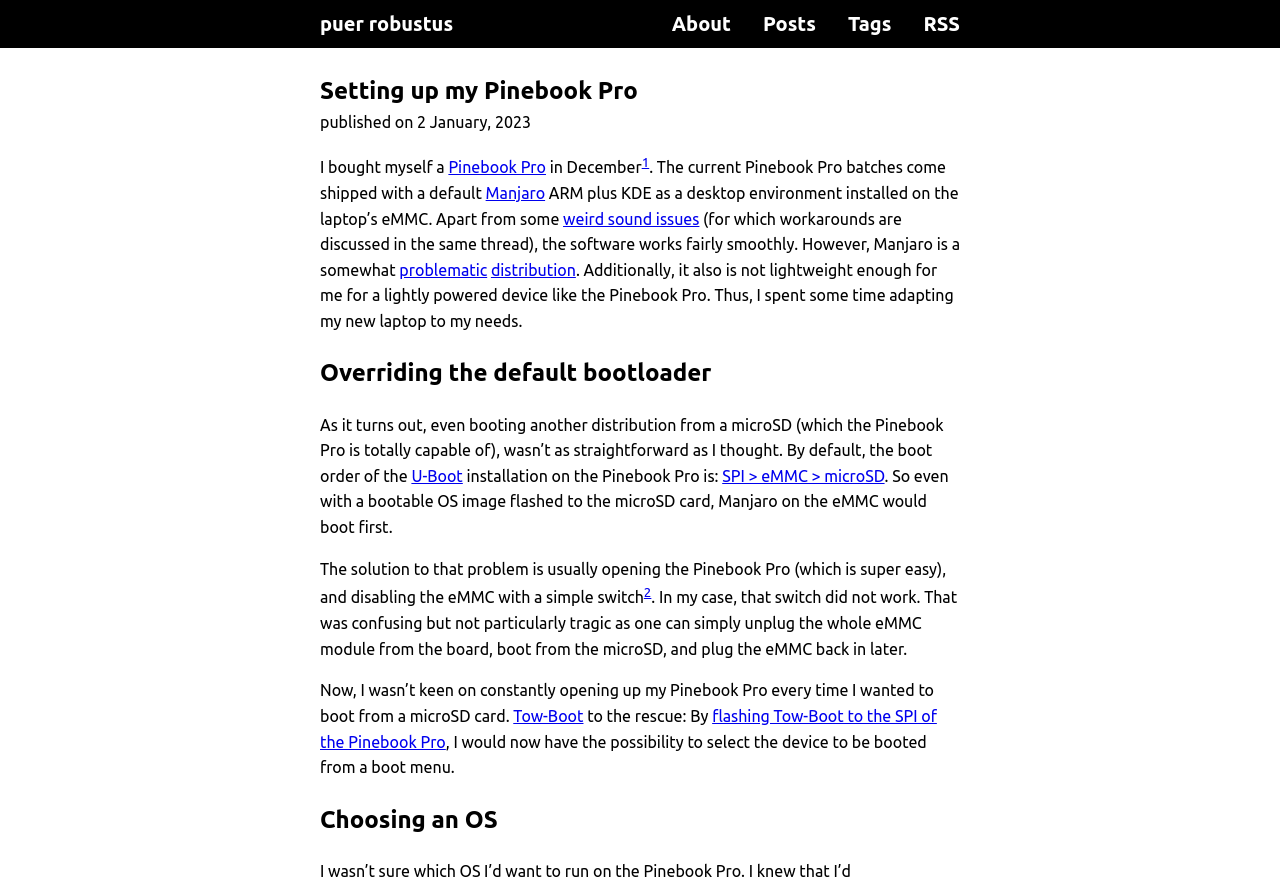Locate the coordinates of the bounding box for the clickable region that fulfills this instruction: "learn more about Pinebook Pro".

[0.35, 0.177, 0.427, 0.198]